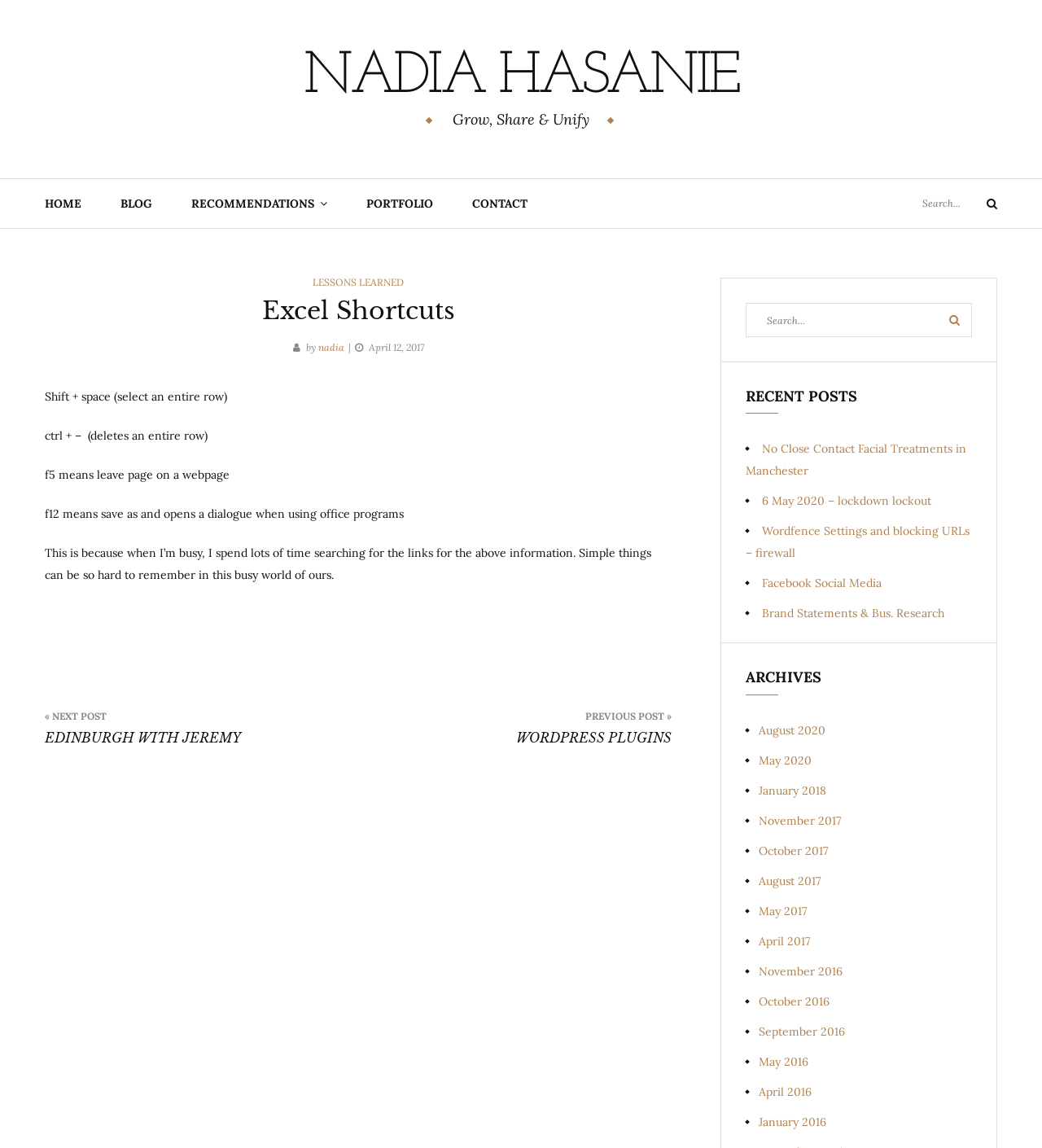Indicate the bounding box coordinates of the element that needs to be clicked to satisfy the following instruction: "View archives for April 2017". The coordinates should be four float numbers between 0 and 1, i.e., [left, top, right, bottom].

[0.728, 0.813, 0.777, 0.826]